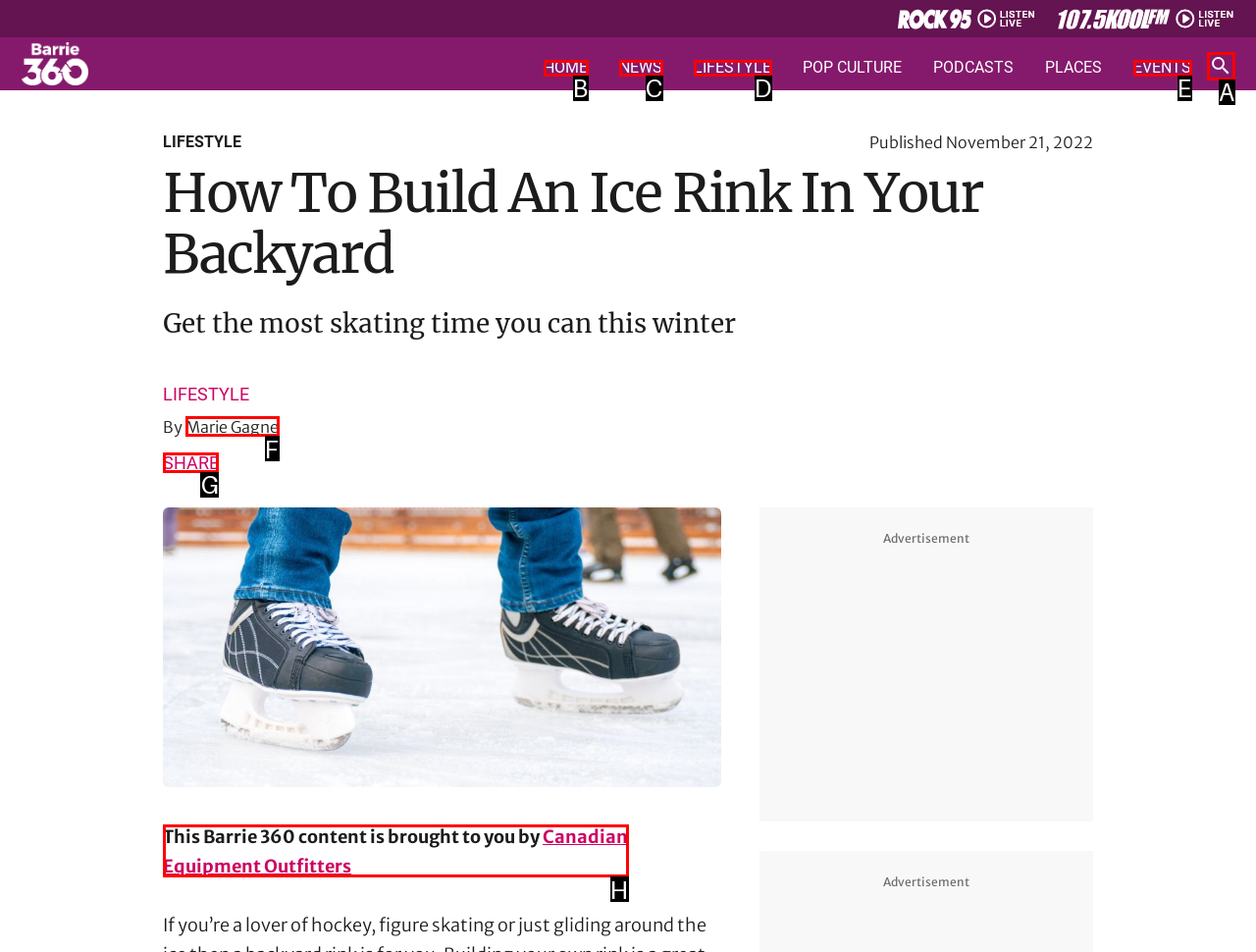Show which HTML element I need to click to perform this task: Share the article Answer with the letter of the correct choice.

G